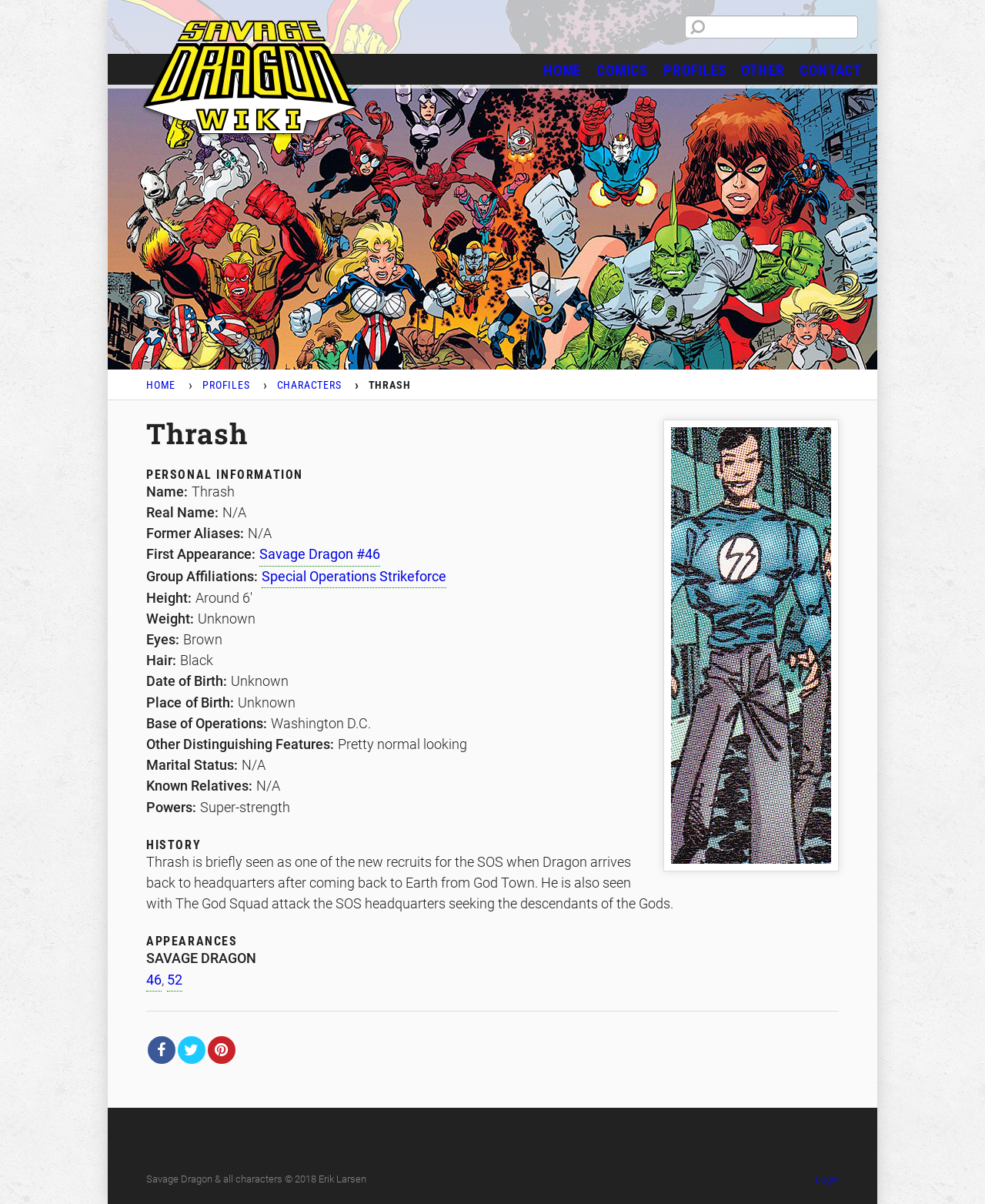Give a detailed explanation of the elements present on the webpage.

The webpage is about a character named Thrash from the Savage Dragon series. At the top of the page, there is a logo of Savage Dragon and a navigation menu with links to HOME, PROFILES, CHARACTERS, and other sections. Below the navigation menu, there is a search bar and a link to the Savage Dragon logo.

The main content of the page is an article about Thrash, which includes a heading with the character's name and a personal information section. The personal information section lists details such as Thrash's real name, former aliases, first appearance, group affiliations, height, weight, eyes, hair, and other physical characteristics.

Below the personal information section, there is a section about Thrash's history, which includes a brief description of the character's background and actions. This section is followed by an appearances section, which lists the comic book issues where Thrash has appeared.

On the right side of the page, there are social media links to share the page on Facebook, Twitter, and Pinterest. At the bottom of the page, there is a copyright notice stating that Savage Dragon and all characters are copyrighted by Erik Larsen, and a link to login to the website.

Throughout the page, there are several images, including a logo of Savage Dragon, a picture of Thrash, and possibly other images related to the character. The overall layout of the page is organized and easy to navigate, with clear headings and concise text.